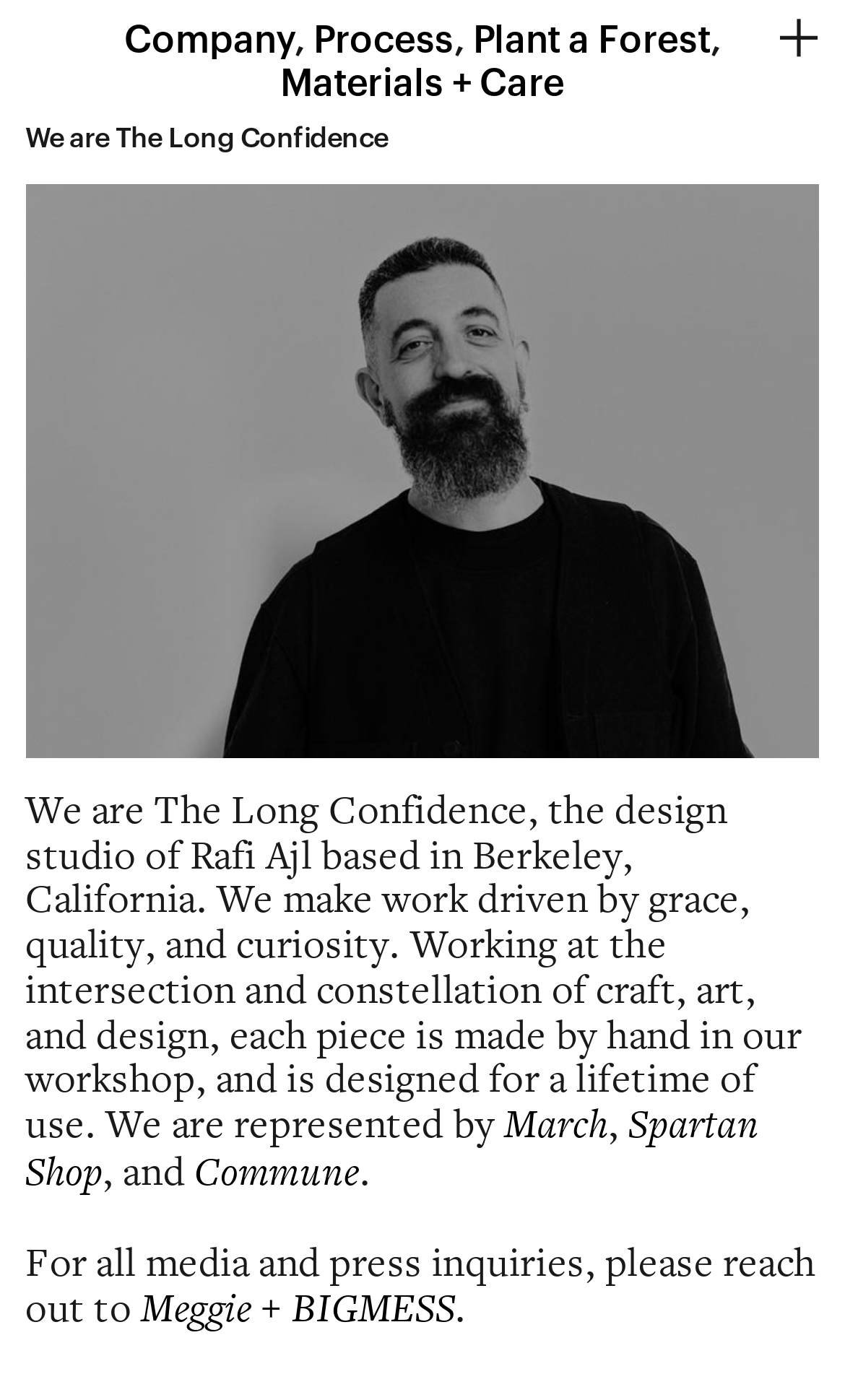What is the name of the design studio?
Please respond to the question with a detailed and informative answer.

I found the answer by looking at the heading element that says 'We are The Long Confidence, the design studio of Rafi Ajl based in Berkeley, California.'